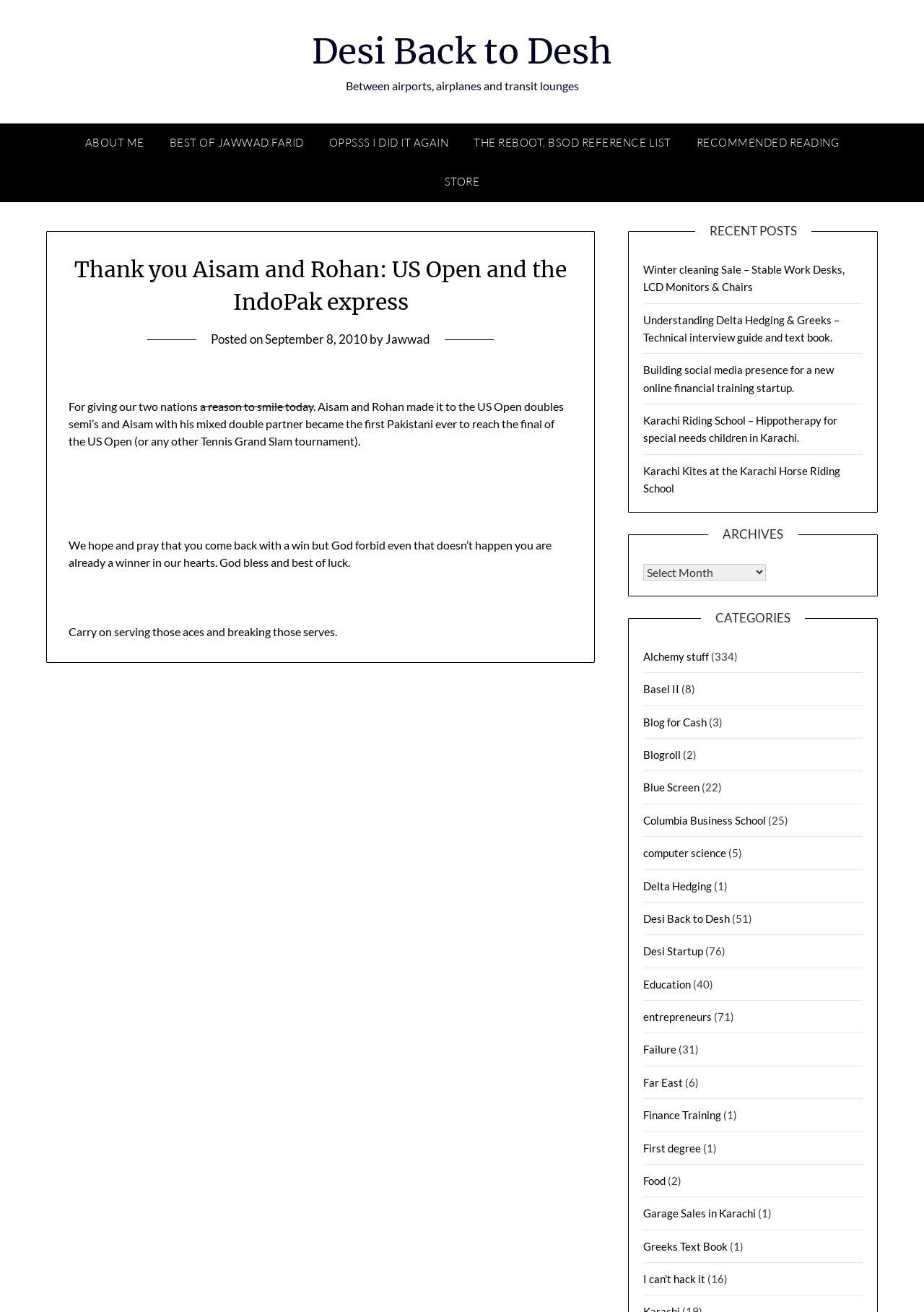What is the purpose of the article? From the image, respond with a single word or brief phrase.

To thank Aisam and Rohan